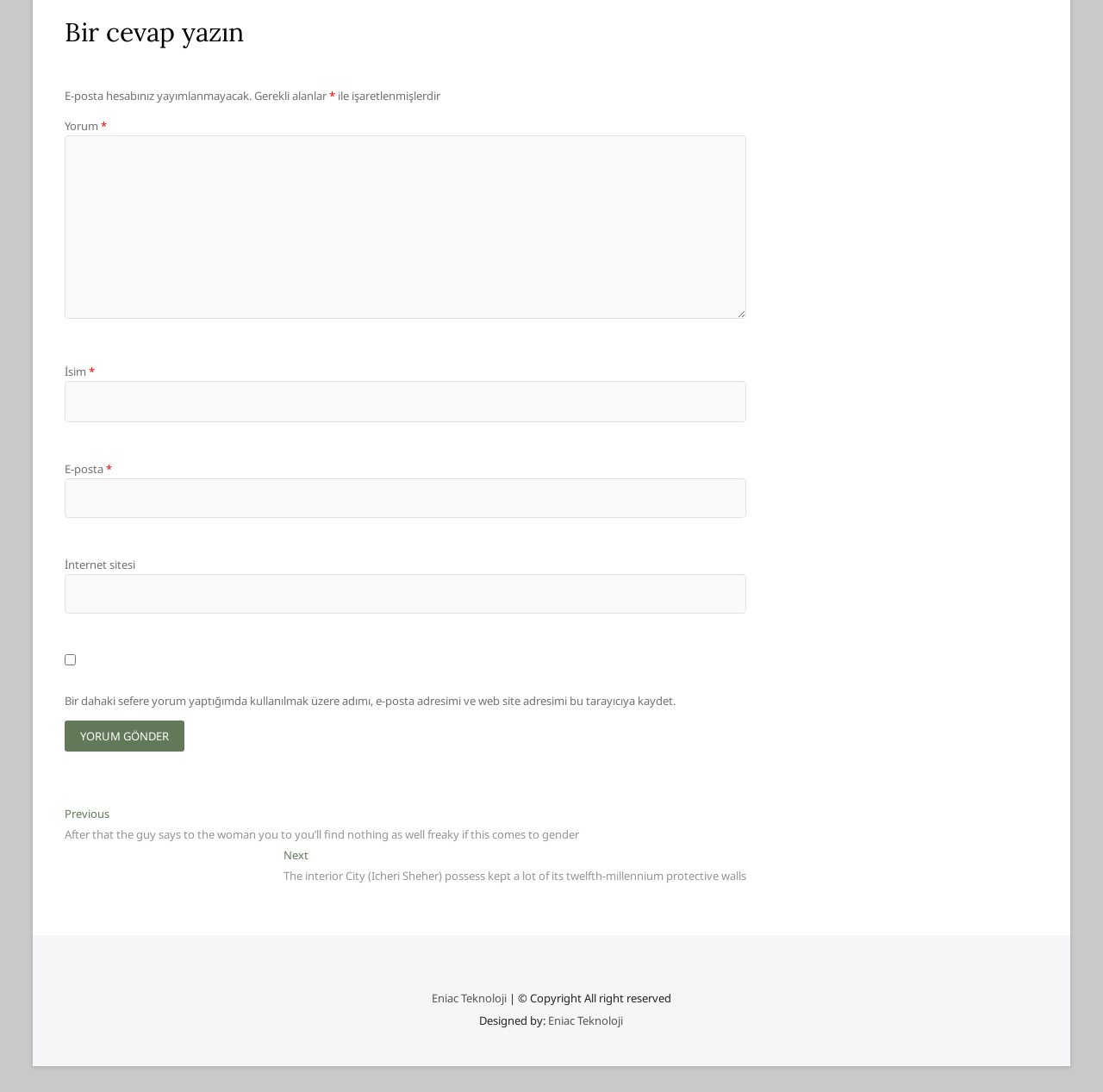What is the text on the button?
Refer to the image and provide a one-word or short phrase answer.

YORUM GÖNDER